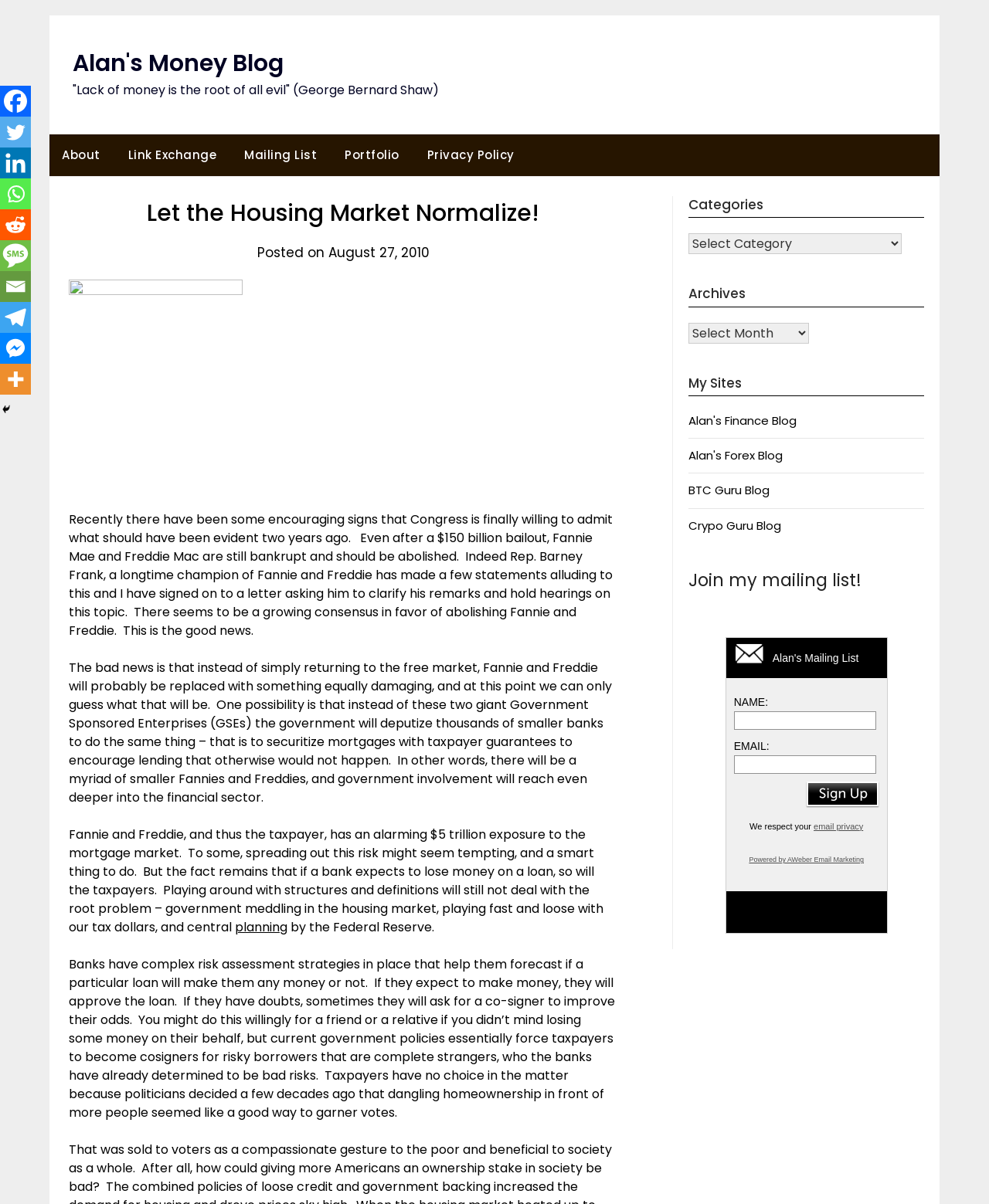Highlight the bounding box coordinates of the element you need to click to perform the following instruction: "Click on the 'About' link."

[0.05, 0.112, 0.114, 0.146]